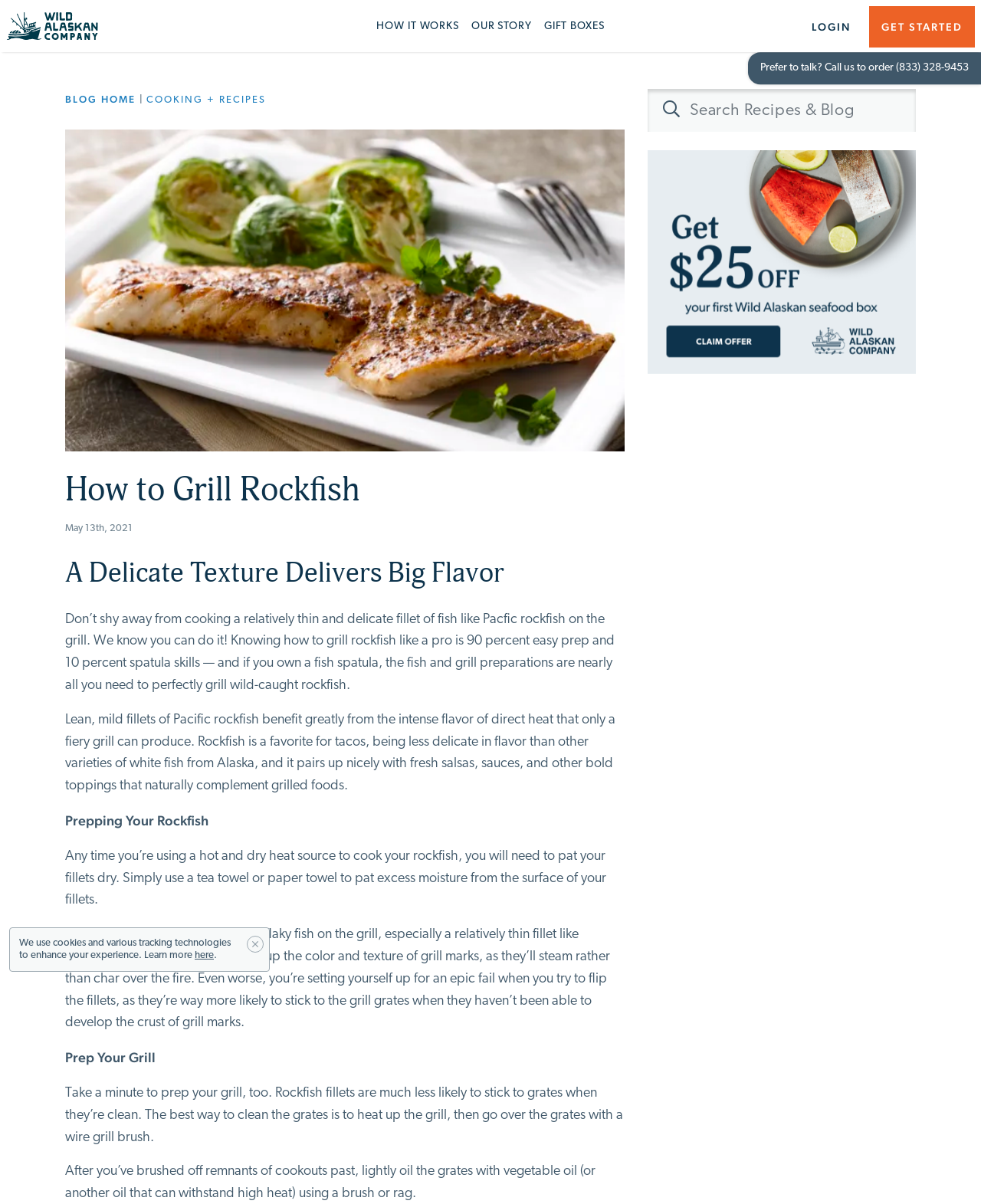Refer to the screenshot and give an in-depth answer to this question: How should the grill grates be cleaned?

The webpage instructs to take a minute to prep the grill, and the best way to clean the grates is to heat up the grill, then go over the grates with a wire grill brush.